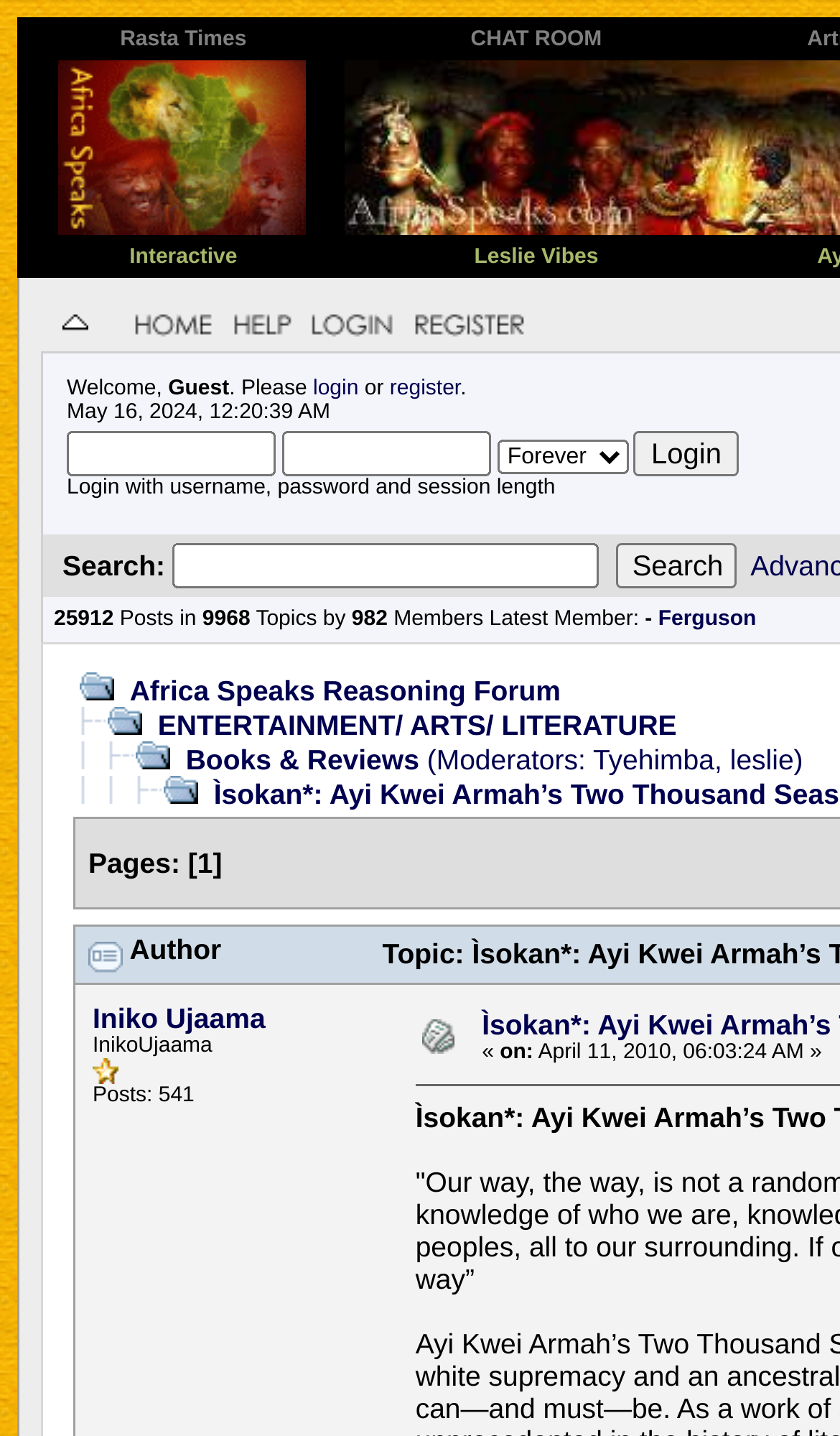Determine the bounding box coordinates of the clickable element necessary to fulfill the instruction: "Login to the website". Provide the coordinates as four float numbers within the 0 to 1 range, i.e., [left, top, right, bottom].

[0.755, 0.3, 0.879, 0.332]